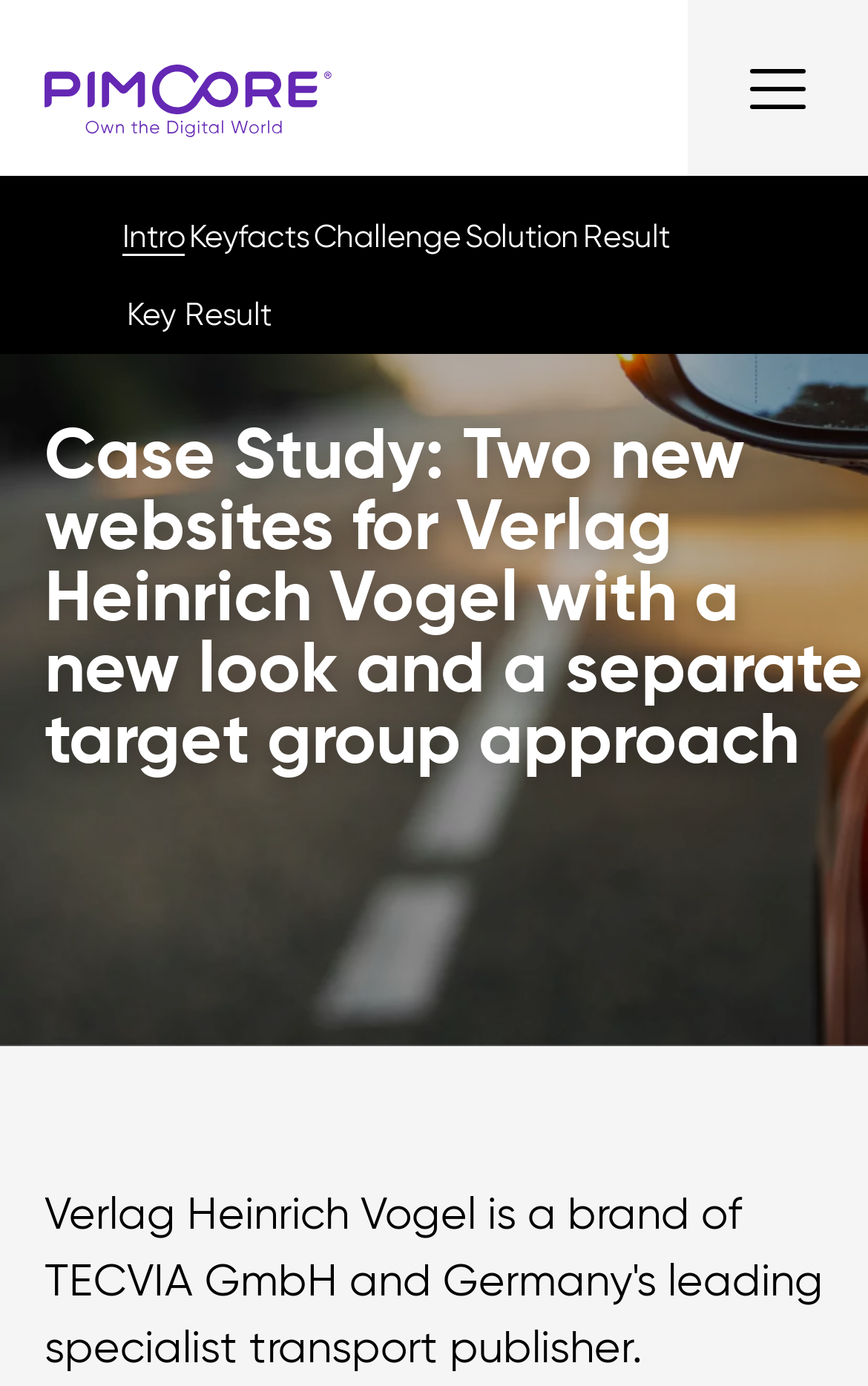Pinpoint the bounding box coordinates of the area that should be clicked to complete the following instruction: "Read the Case Study intro". The coordinates must be given as four float numbers between 0 and 1, i.e., [left, top, right, bottom].

[0.141, 0.143, 0.213, 0.199]